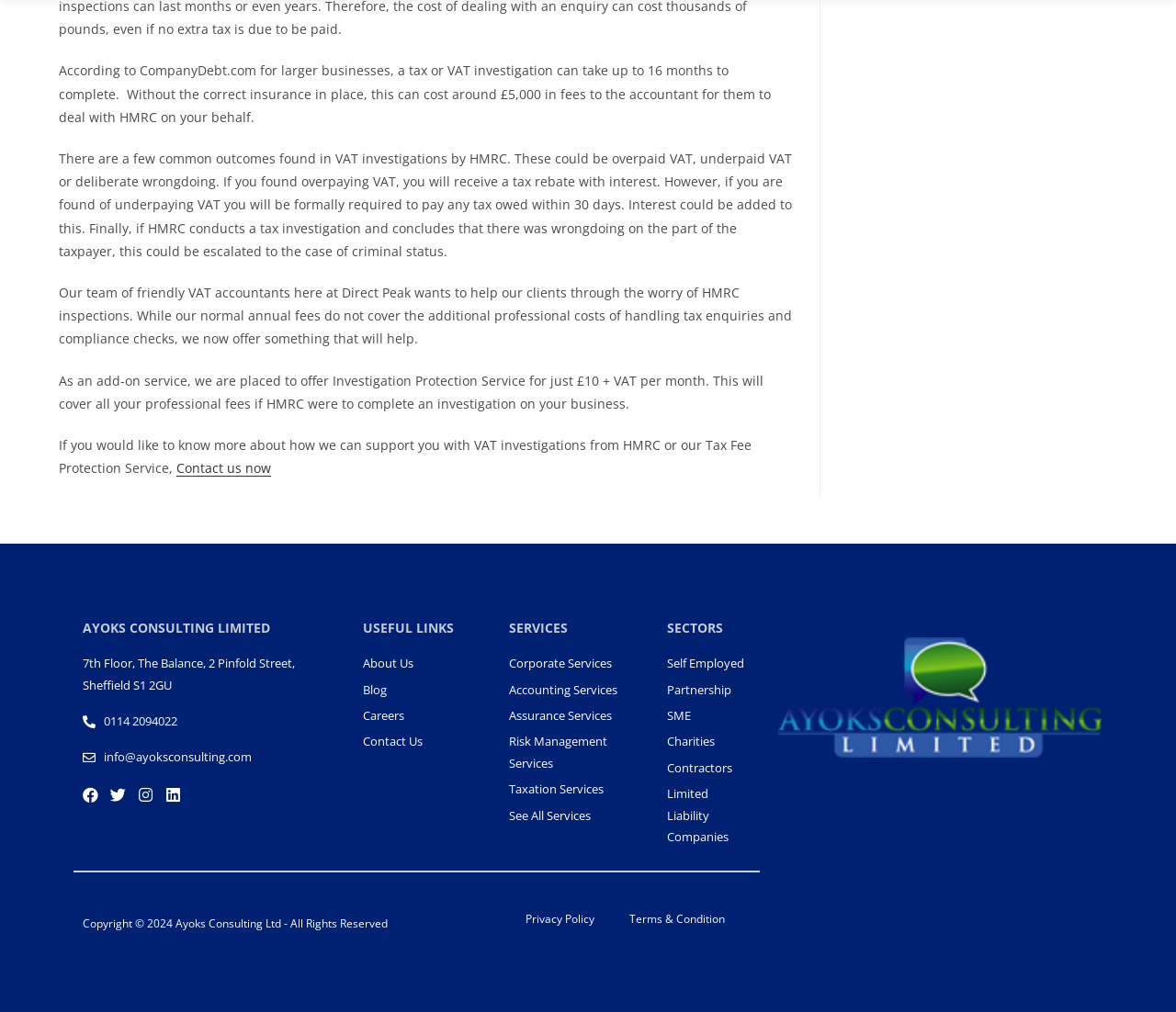What is the cost of Investigation Protection Service?
Please answer the question as detailed as possible.

I found the cost of Investigation Protection Service by reading the text that says 'As an add-on service, we are placed to offer Investigation Protection Service for just £10 + VAT per month.' located in the middle of the webpage.